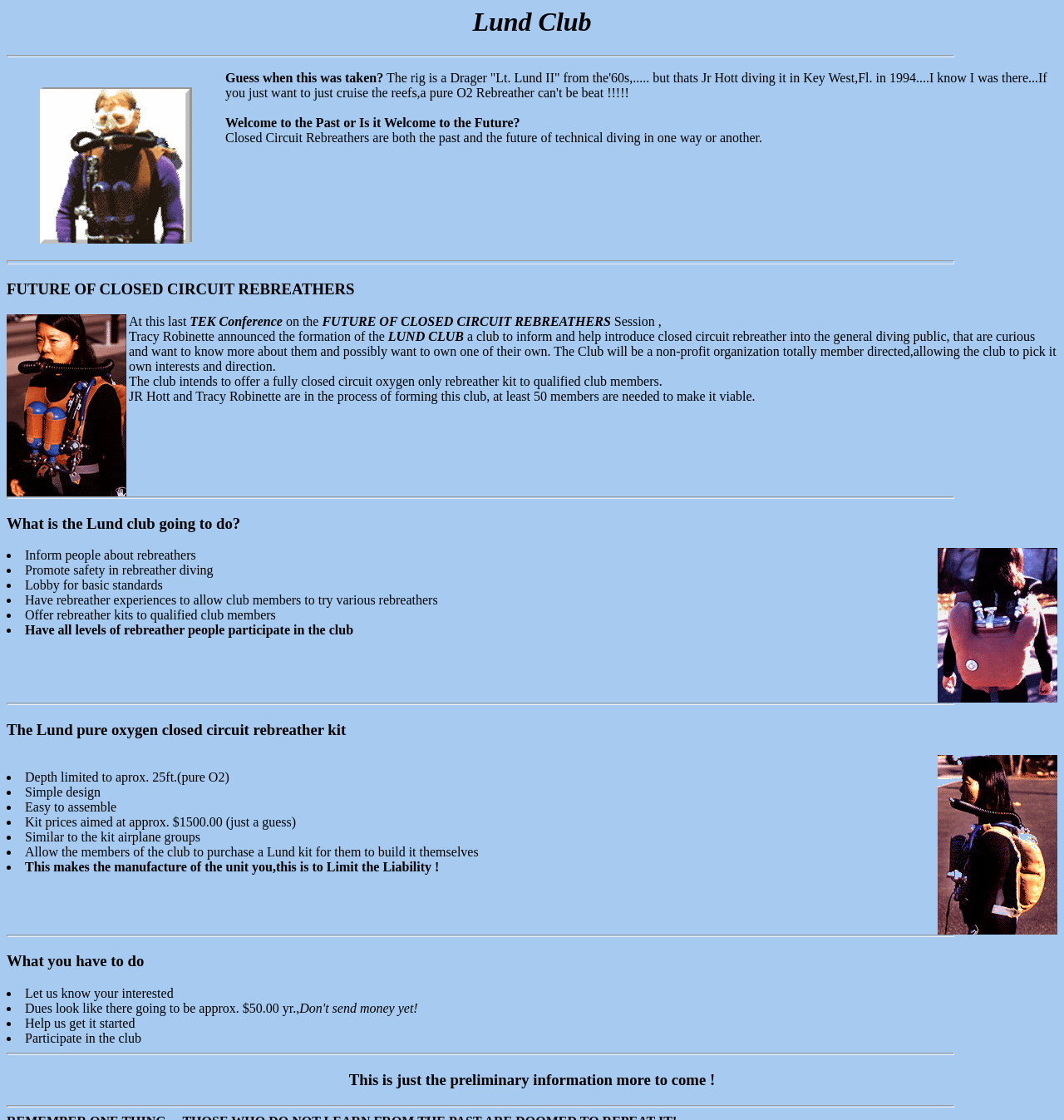Answer this question in one word or a short phrase: How much are the annual dues for the Lund Club?

Approx. $50.00 yr.